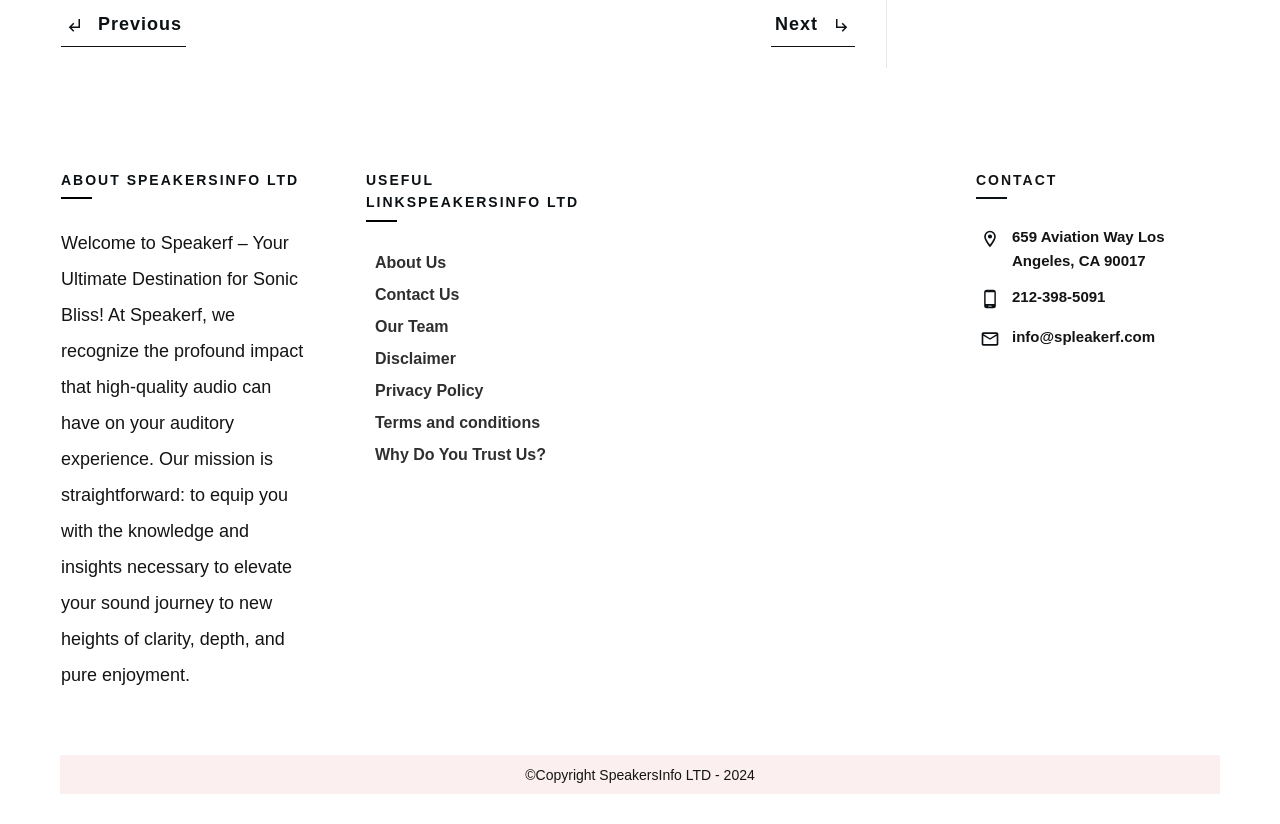Please determine the bounding box coordinates of the element's region to click in order to carry out the following instruction: "Send an email to the company". The coordinates should be four float numbers between 0 and 1, i.e., [left, top, right, bottom].

[0.791, 0.398, 0.902, 0.419]